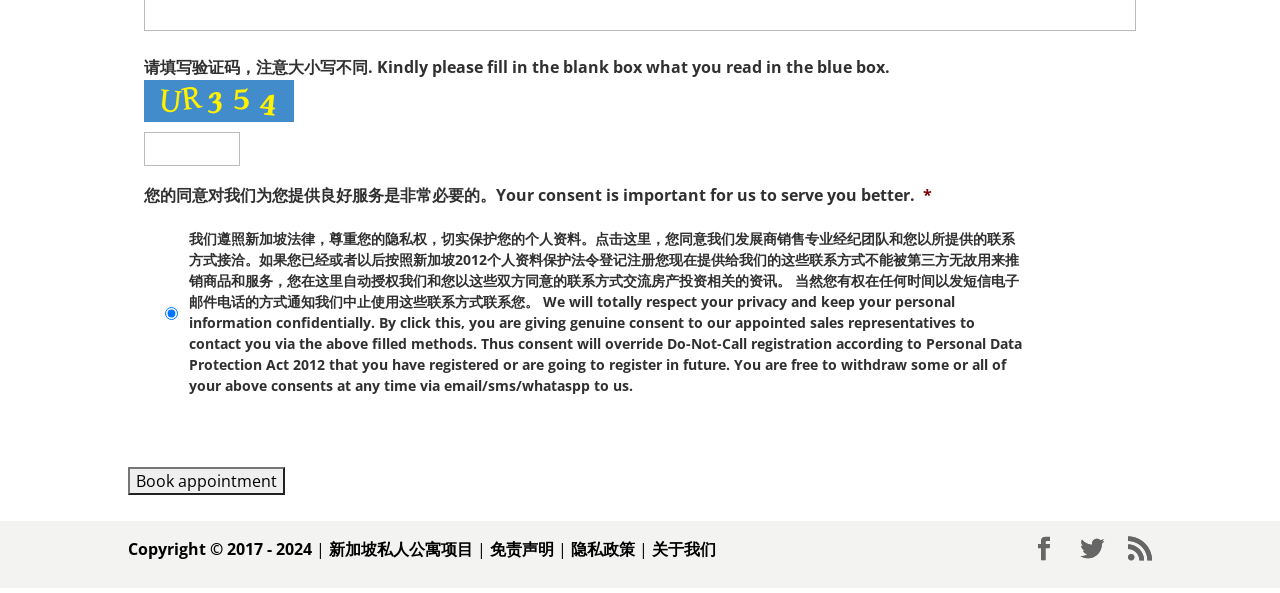Show the bounding box coordinates of the element that should be clicked to complete the task: "Click the 隐私政策 link".

[0.446, 0.907, 0.496, 0.944]